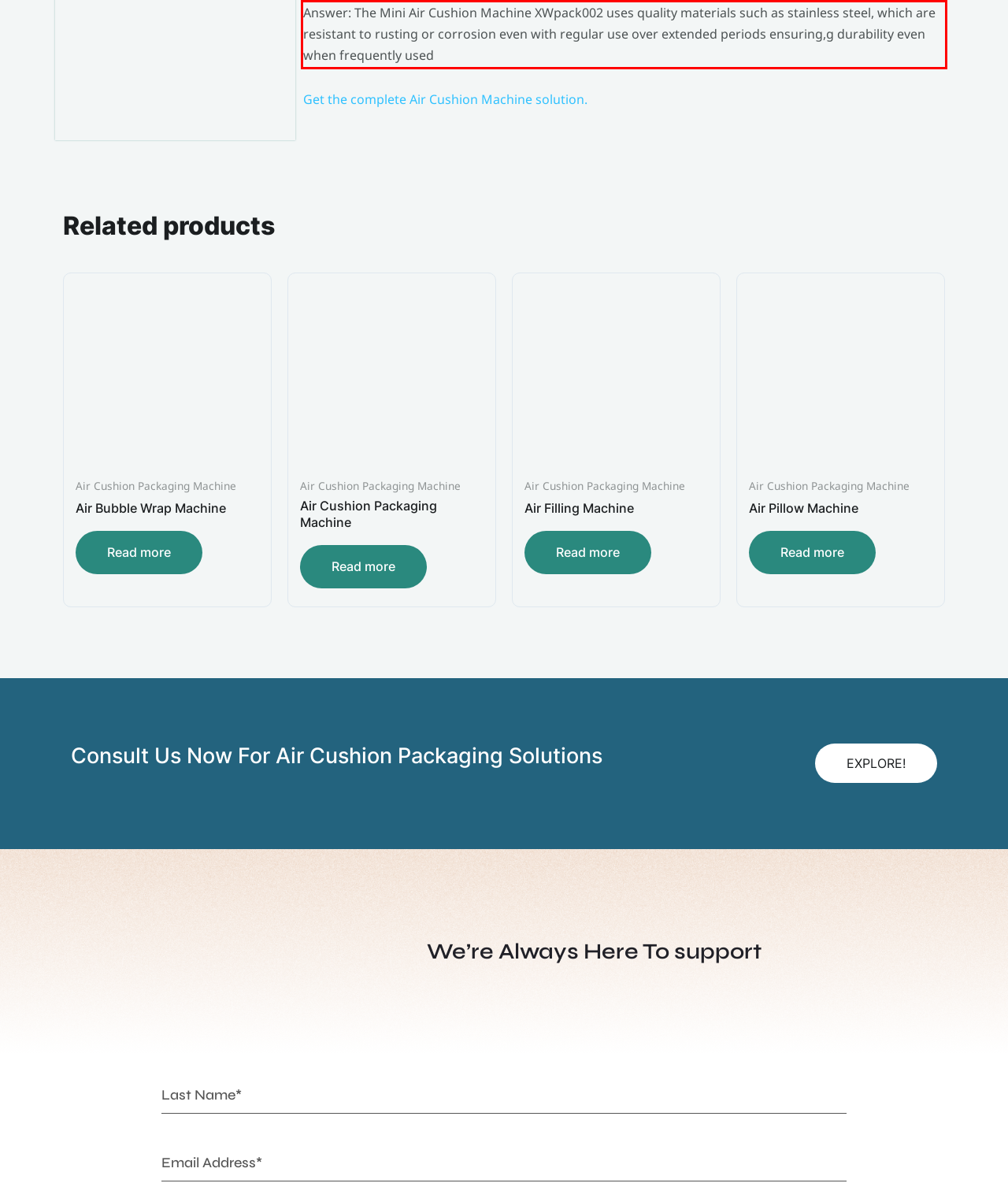Using the provided webpage screenshot, identify and read the text within the red rectangle bounding box.

Answer: The Mini Air Cushion Machine XWpack002 uses quality materials such as stainless steel, which are resistant to rusting or corrosion even with regular use over extended periods ensuring,g durability even when frequently used